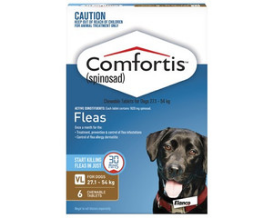Respond to the question below with a concise word or phrase:
How many chewable tablets are in the packaging?

6